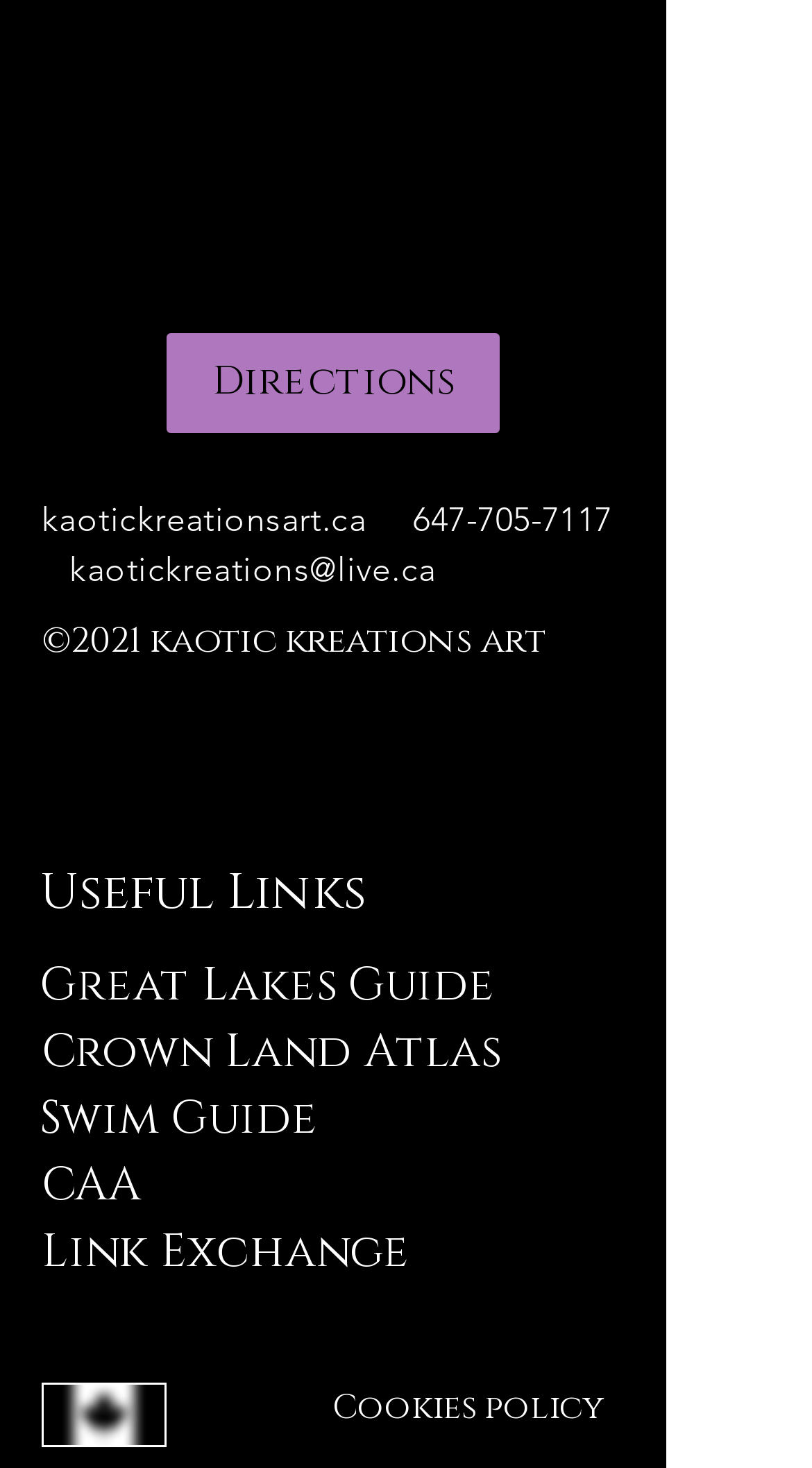Answer the following query with a single word or phrase:
What is the name of the website's owner?

Kaotic Kreations Art